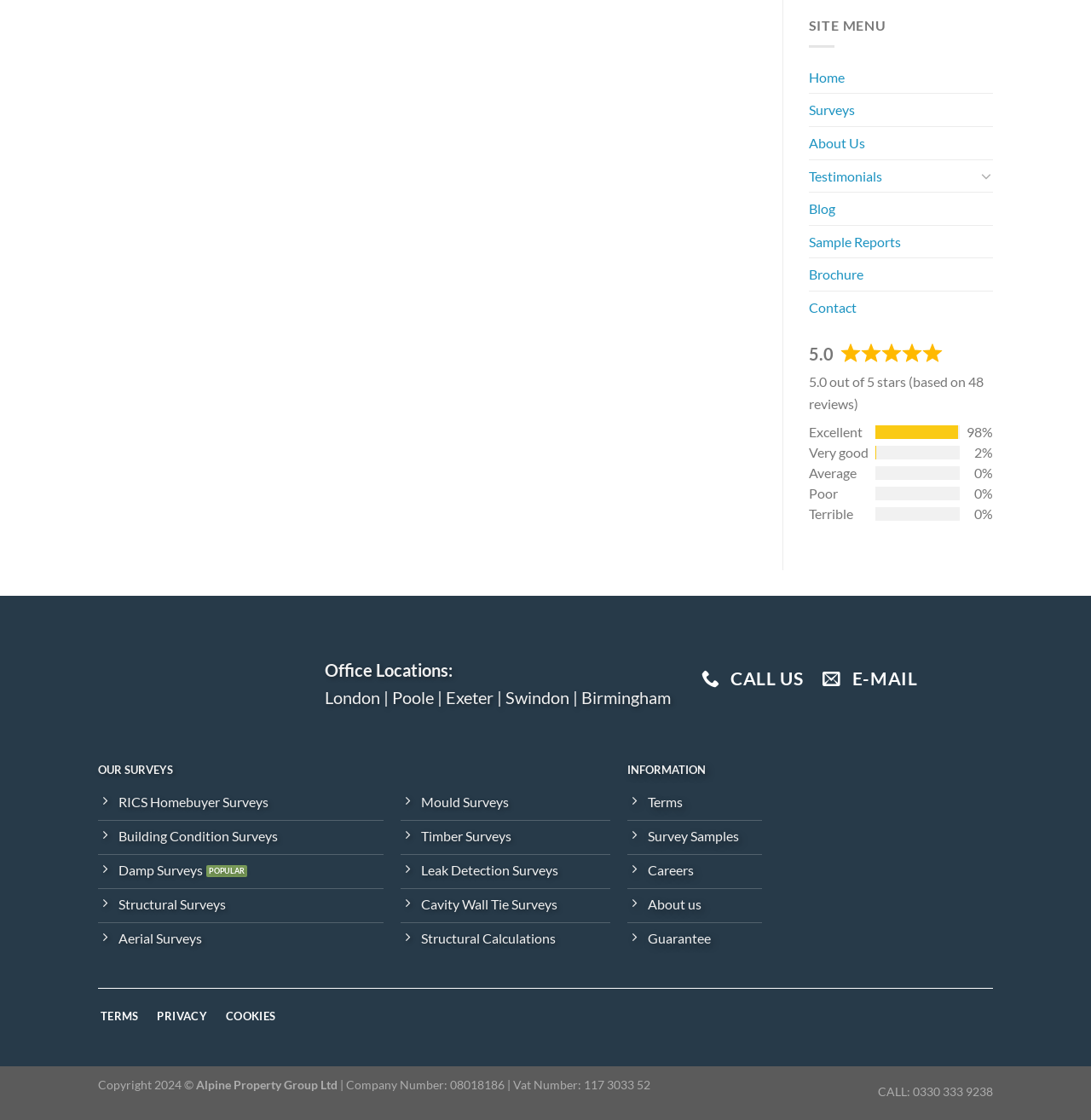Identify the bounding box coordinates of the area that should be clicked in order to complete the given instruction: "Click on Surveys". The bounding box coordinates should be four float numbers between 0 and 1, i.e., [left, top, right, bottom].

[0.741, 0.084, 0.783, 0.113]